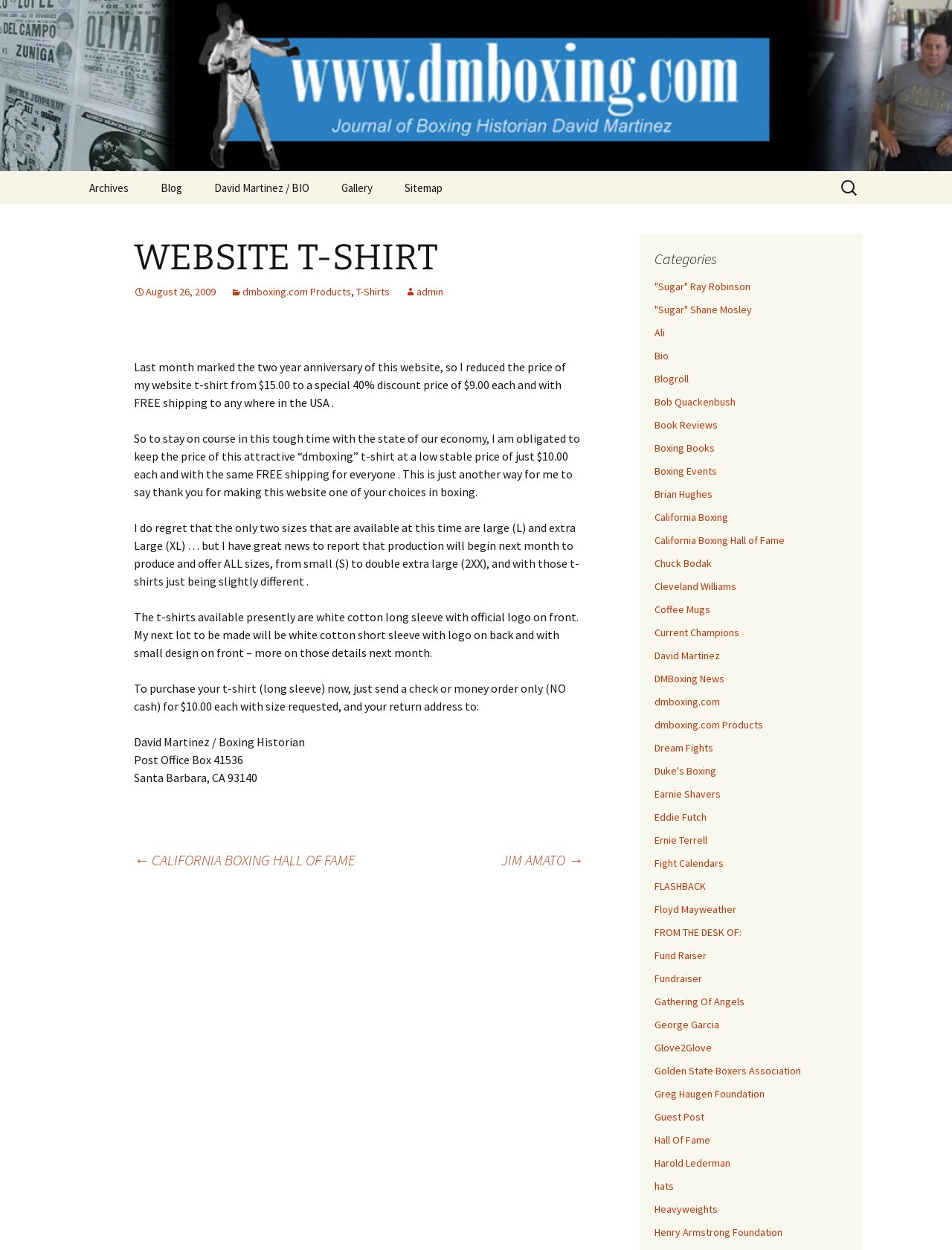Identify the bounding box coordinates of the area you need to click to perform the following instruction: "Learn about the company".

None